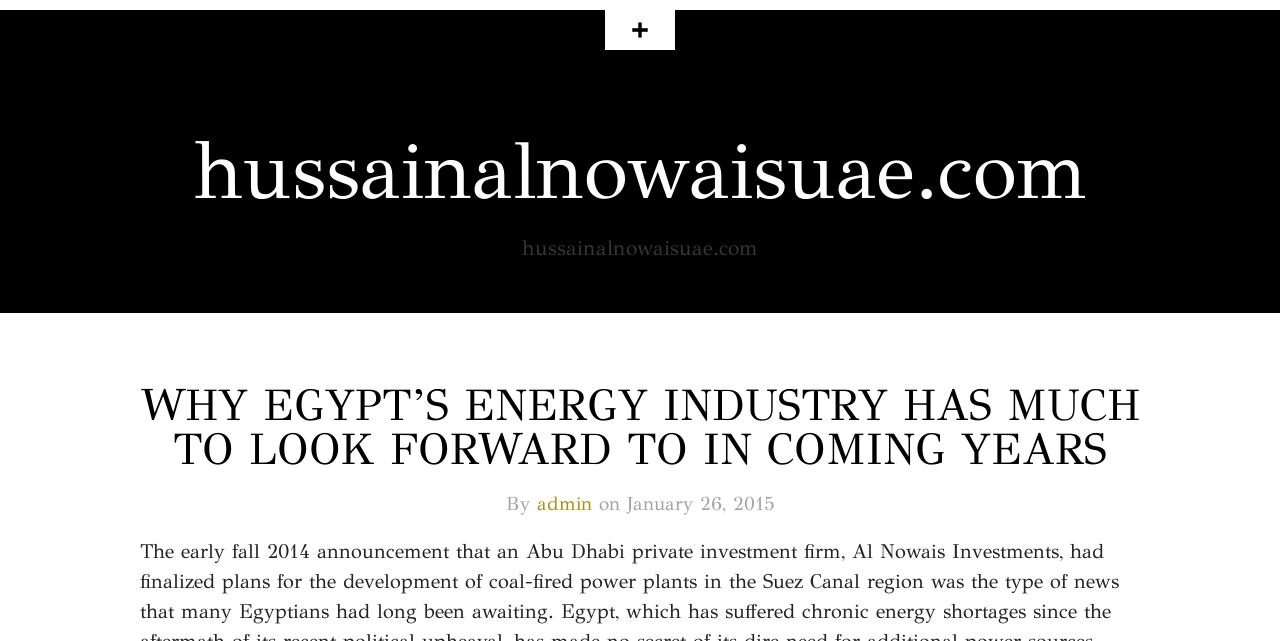Analyze the image and provide a detailed answer to the question: What is the topic of the article?

I inferred the topic by looking at the heading element with the text 'WHY EGYPT’S ENERGY INDUSTRY HAS MUCH TO LOOK FORWARD TO IN COMING YEARS' which has a bounding box coordinate of [0.109, 0.598, 0.891, 0.735].